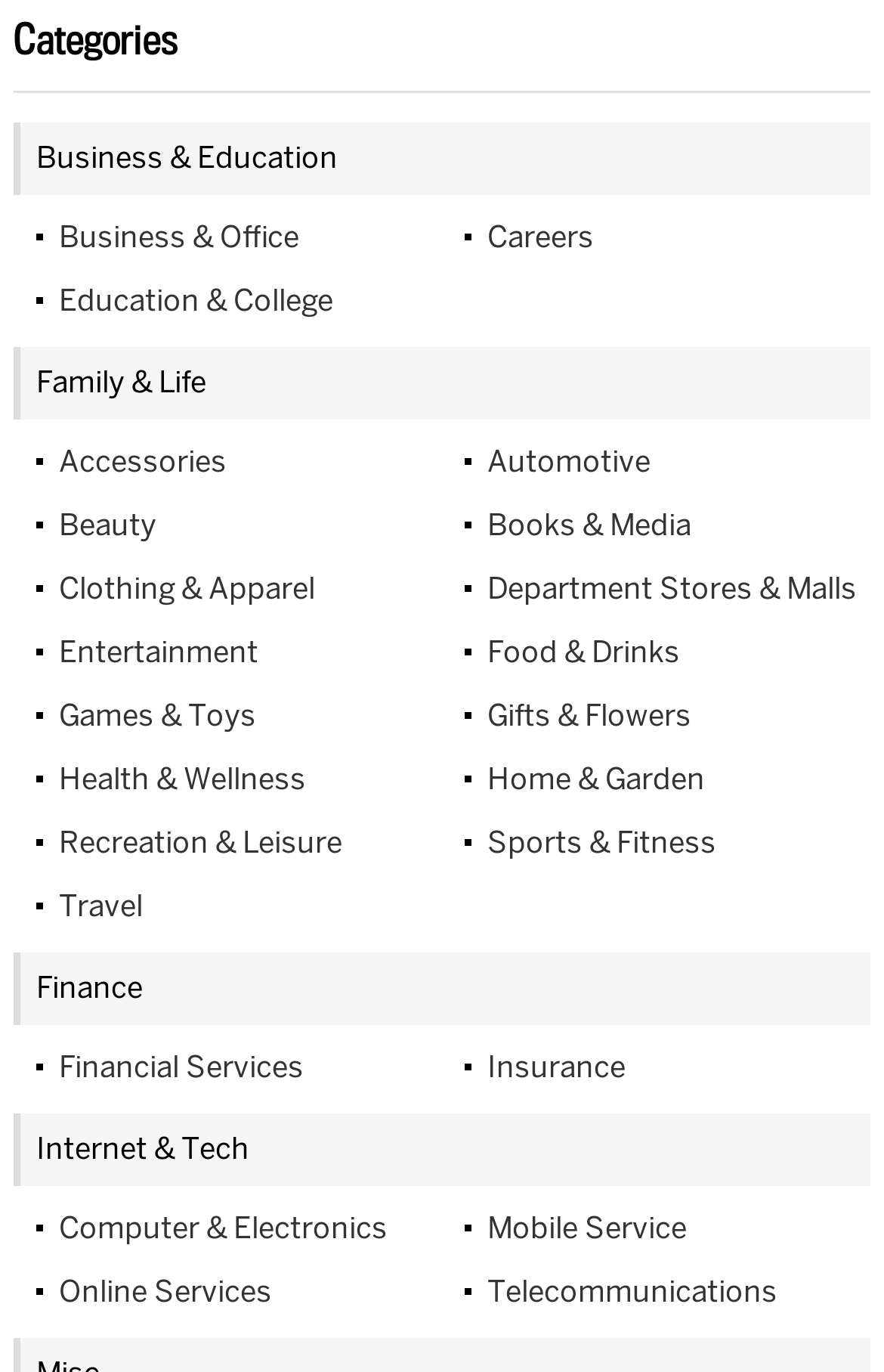Identify the bounding box for the UI element described as: "Department Stores & Malls". The coordinates should be four float numbers between 0 and 1, i.e., [left, top, right, bottom].

[0.551, 0.414, 0.969, 0.442]